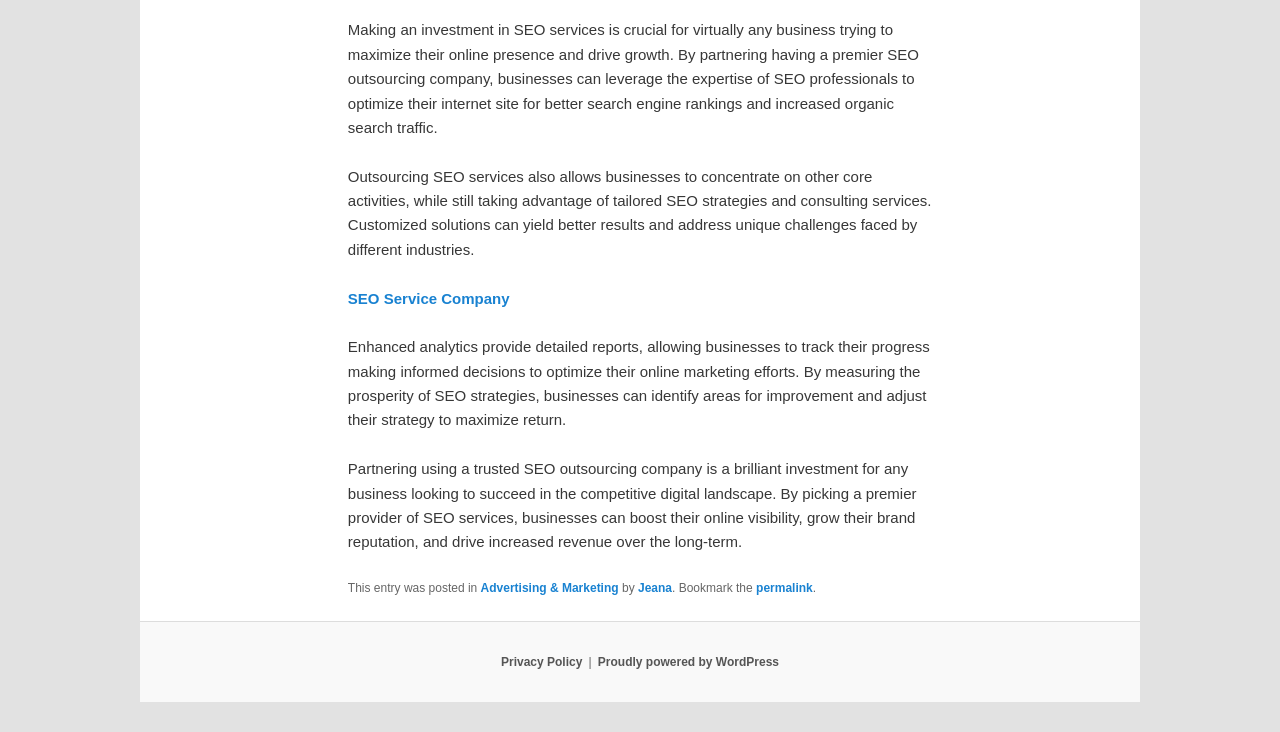Provide the bounding box coordinates of the UI element that matches the description: "Proudly powered by WordPress".

[0.467, 0.895, 0.609, 0.914]